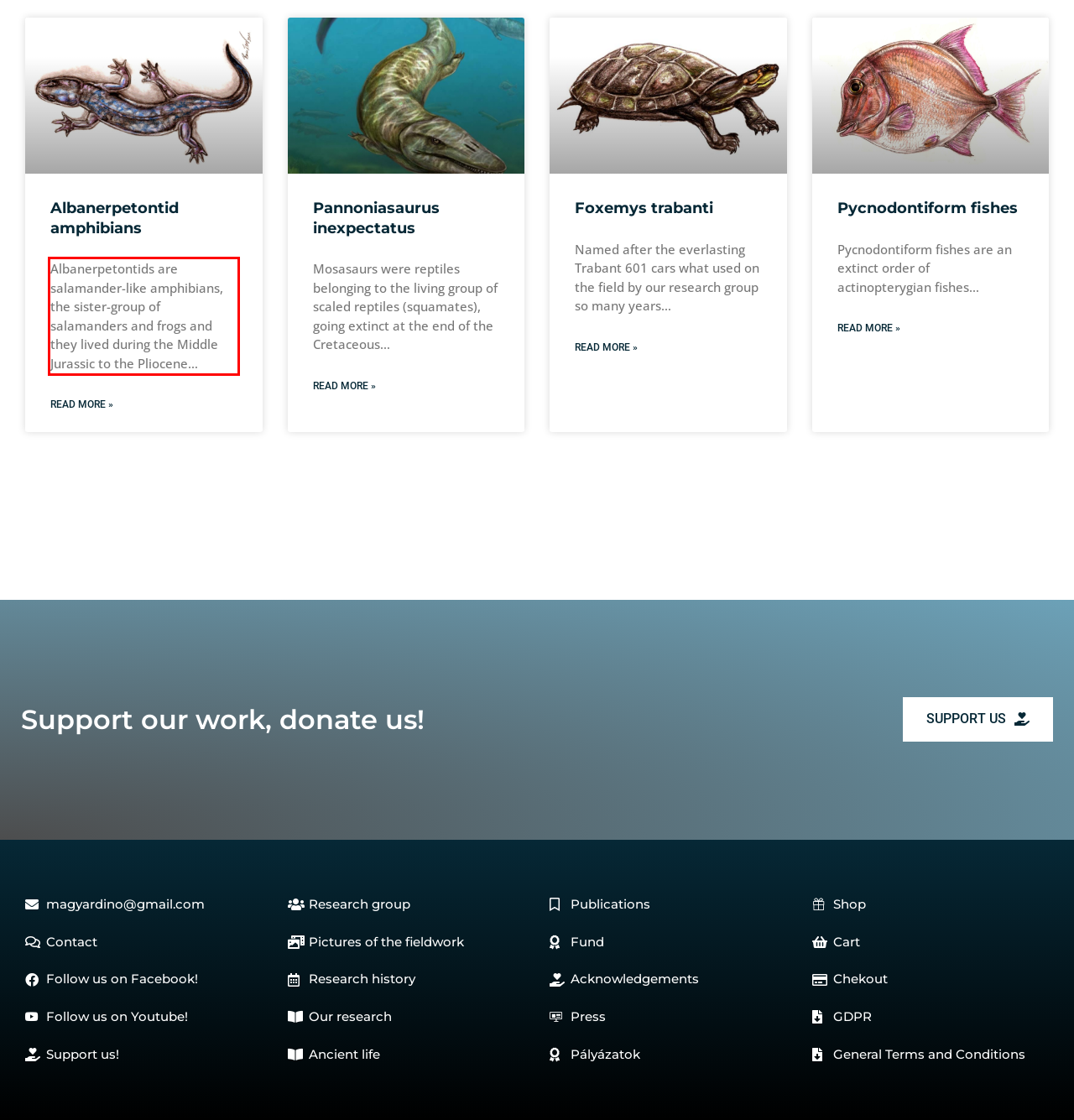Given the screenshot of the webpage, identify the red bounding box, and recognize the text content inside that red bounding box.

Albanerpetontids are salamander-like amphibians, the sister-group of salamanders and frogs and they lived during the Middle Jurassic to the Pliocene…